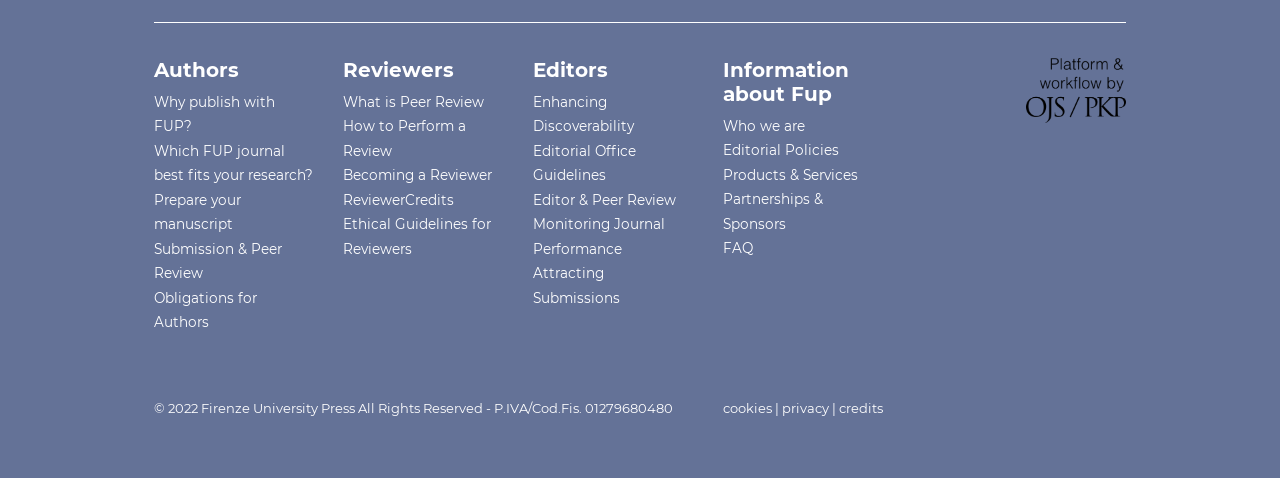Consider the image and give a detailed and elaborate answer to the question: 
How many links are available in the 'Information about Fup' section?

By analyzing the webpage, I found that there are five links available in the 'Information about Fup' section, which are 'Who we are', 'Editorial Policies', 'Products & Services', 'Partnerships & Sponsors', and 'FAQ'.